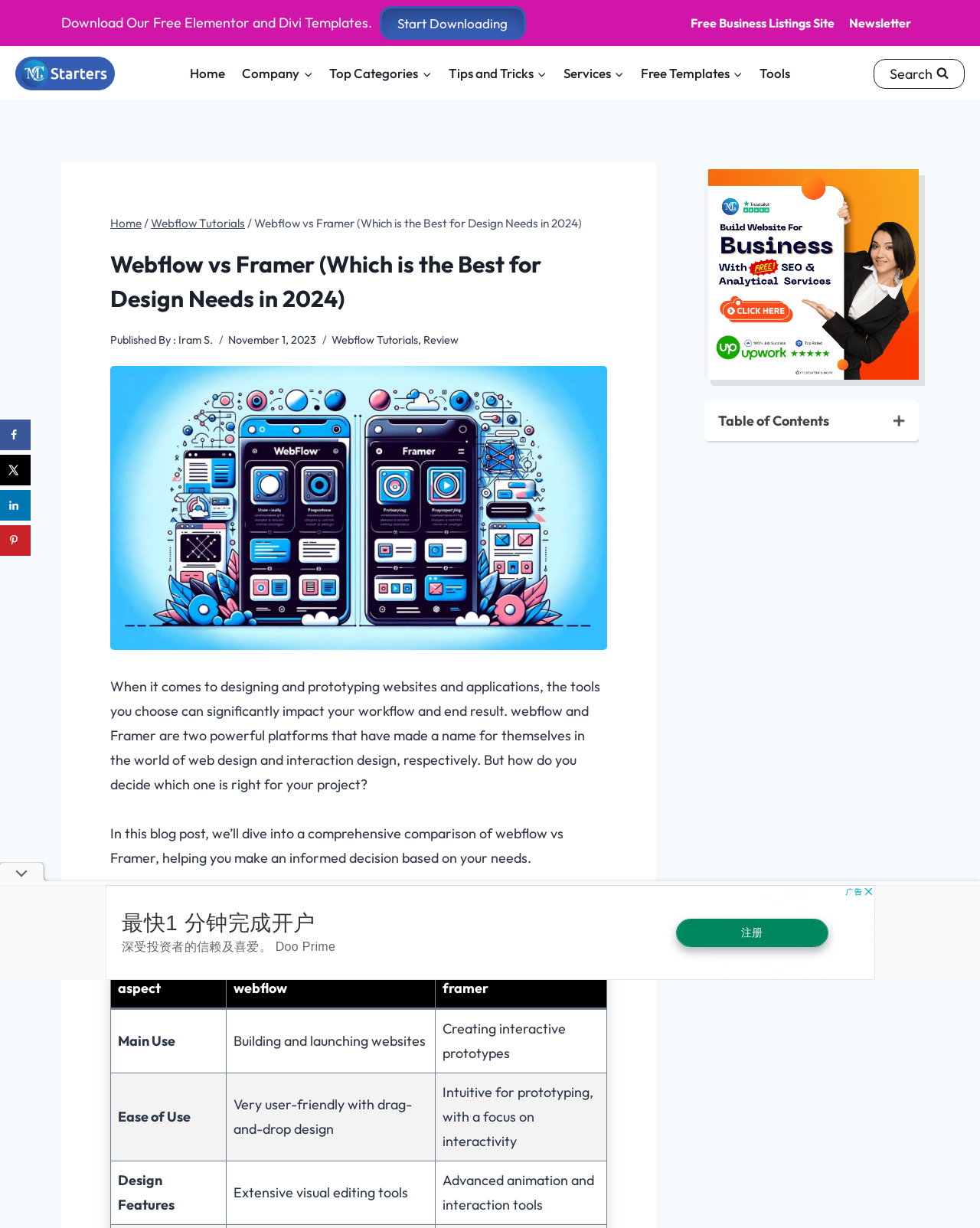Provide the bounding box coordinates for the UI element that is described as: "Scroll to top".

[0.956, 0.763, 0.977, 0.779]